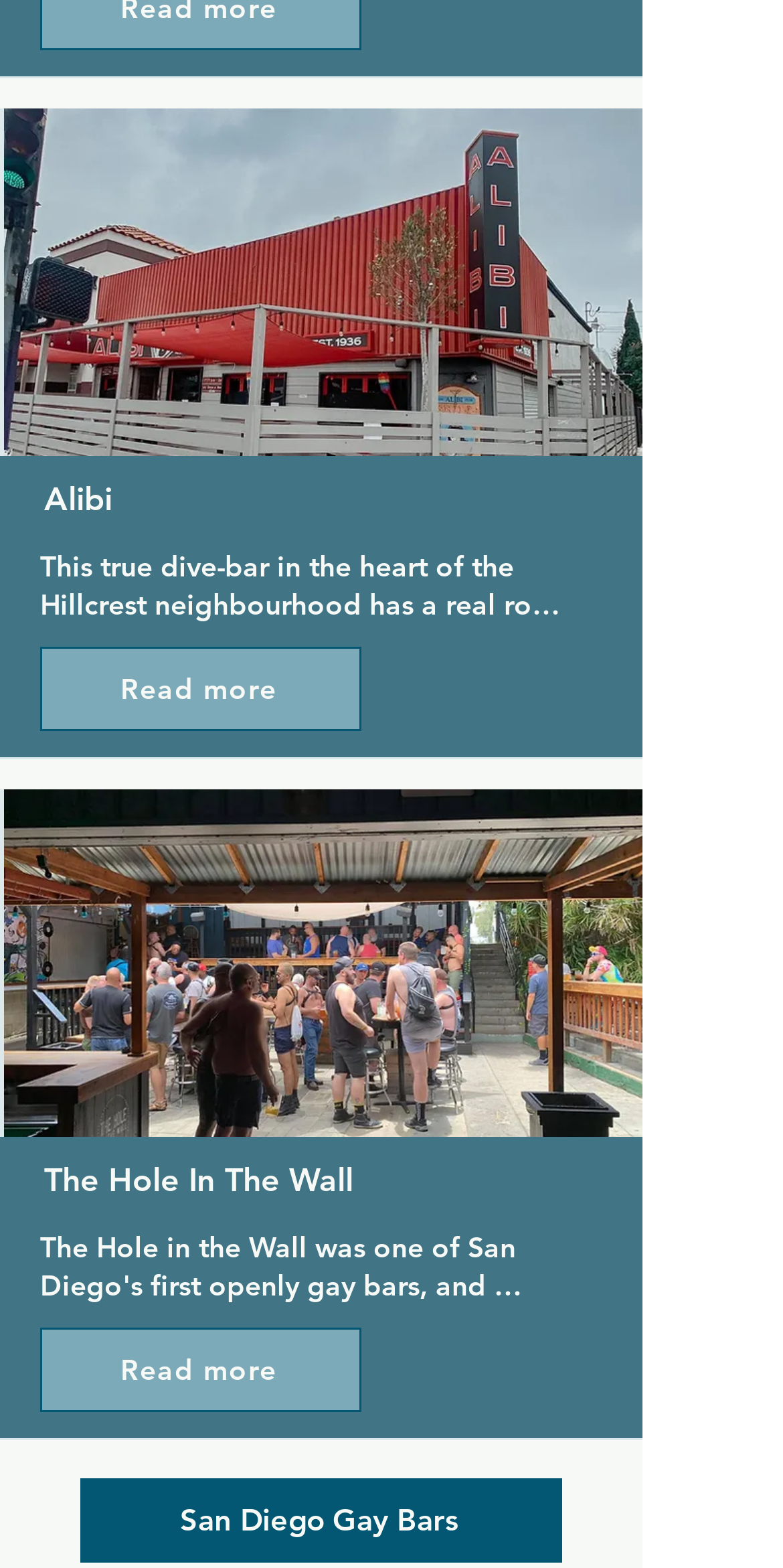Given the content of the image, can you provide a detailed answer to the question?
How many bars are listed on this page?

I counted the number of headings that describe a bar, which are 'Alibi' and 'The Hole In The Wall'. Each heading is associated with a description and a 'Read more' button, indicating that they are separate bars.